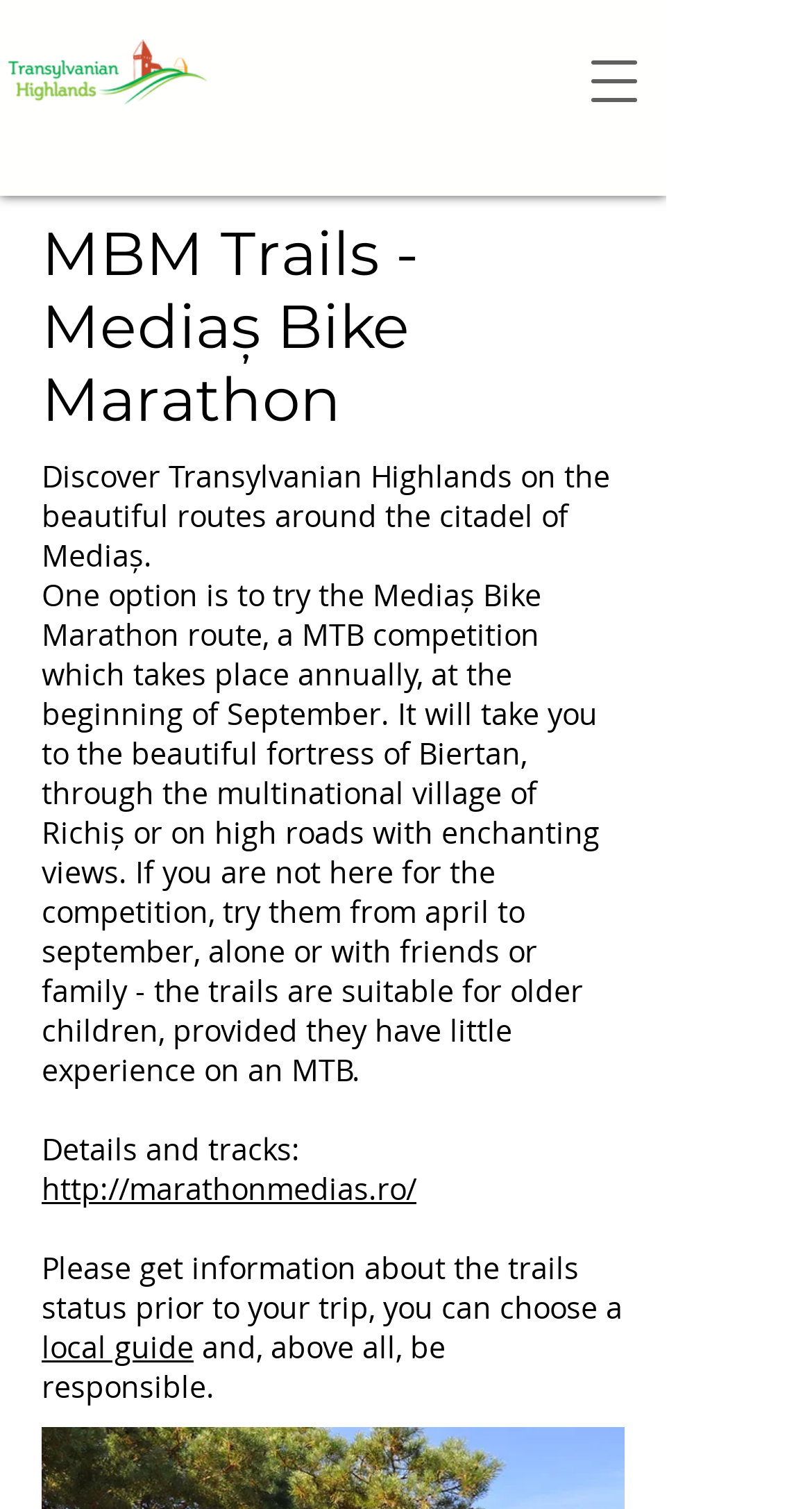Please provide a comprehensive response to the question based on the details in the image: What is recommended to do before your trip?

The text 'Please get information about the trails status prior to your trip, you can choose a...' suggests that it is recommended to get information about the trails status before your trip.